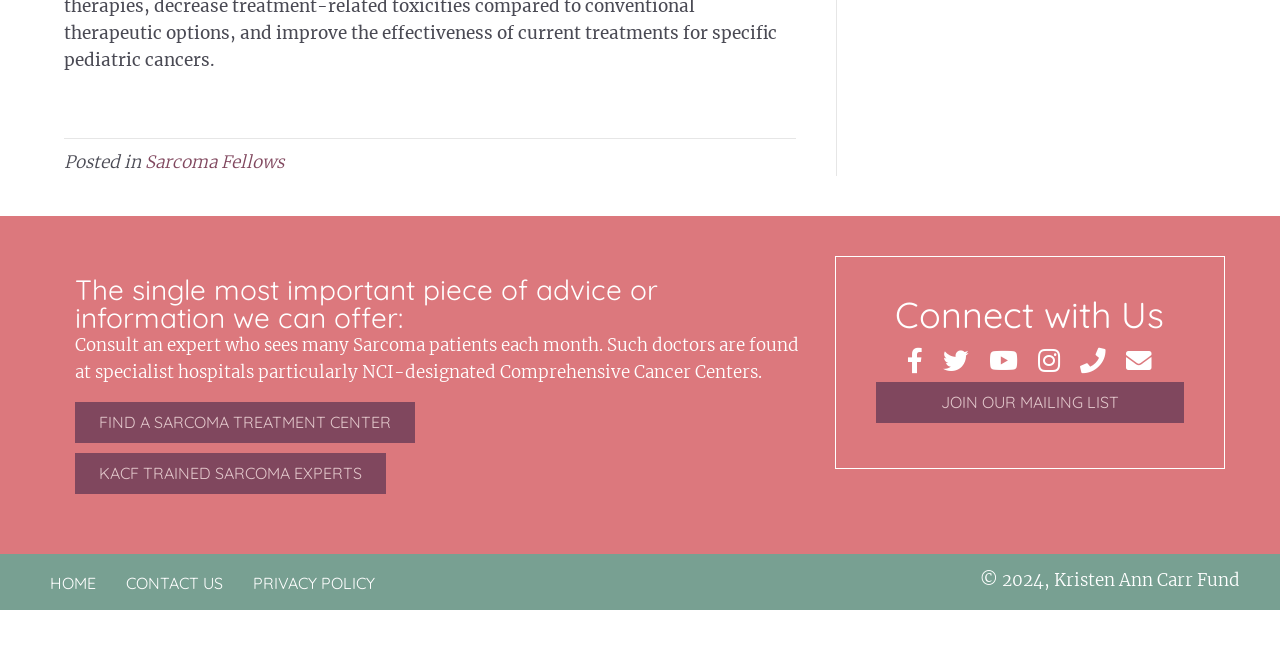Please indicate the bounding box coordinates of the element's region to be clicked to achieve the instruction: "Call us". Provide the coordinates as four float numbers between 0 and 1, i.e., [left, top, right, bottom].

[0.844, 0.557, 0.864, 0.606]